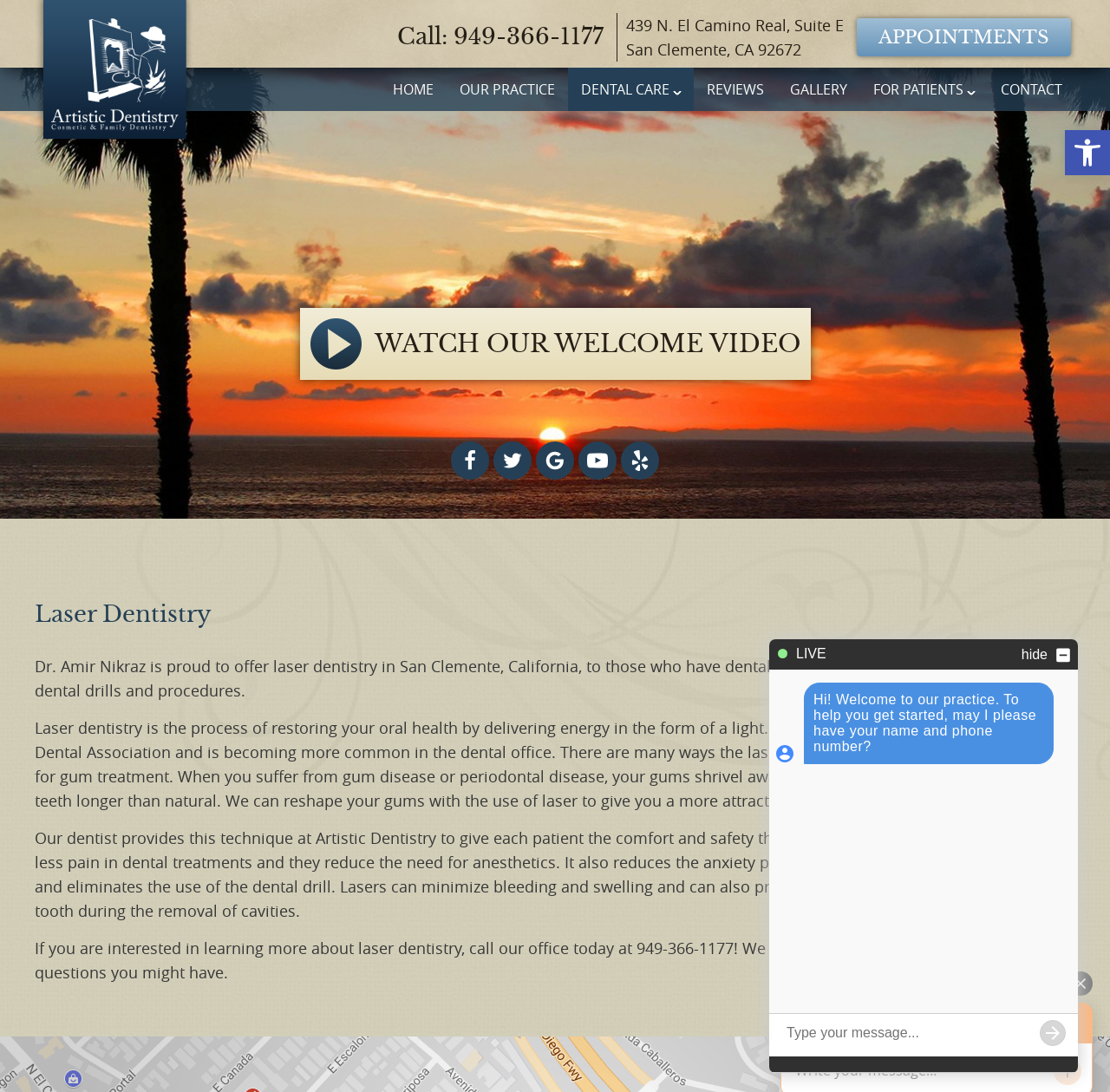Kindly provide the bounding box coordinates of the section you need to click on to fulfill the given instruction: "Call the office using the phone number".

[0.358, 0.021, 0.544, 0.046]